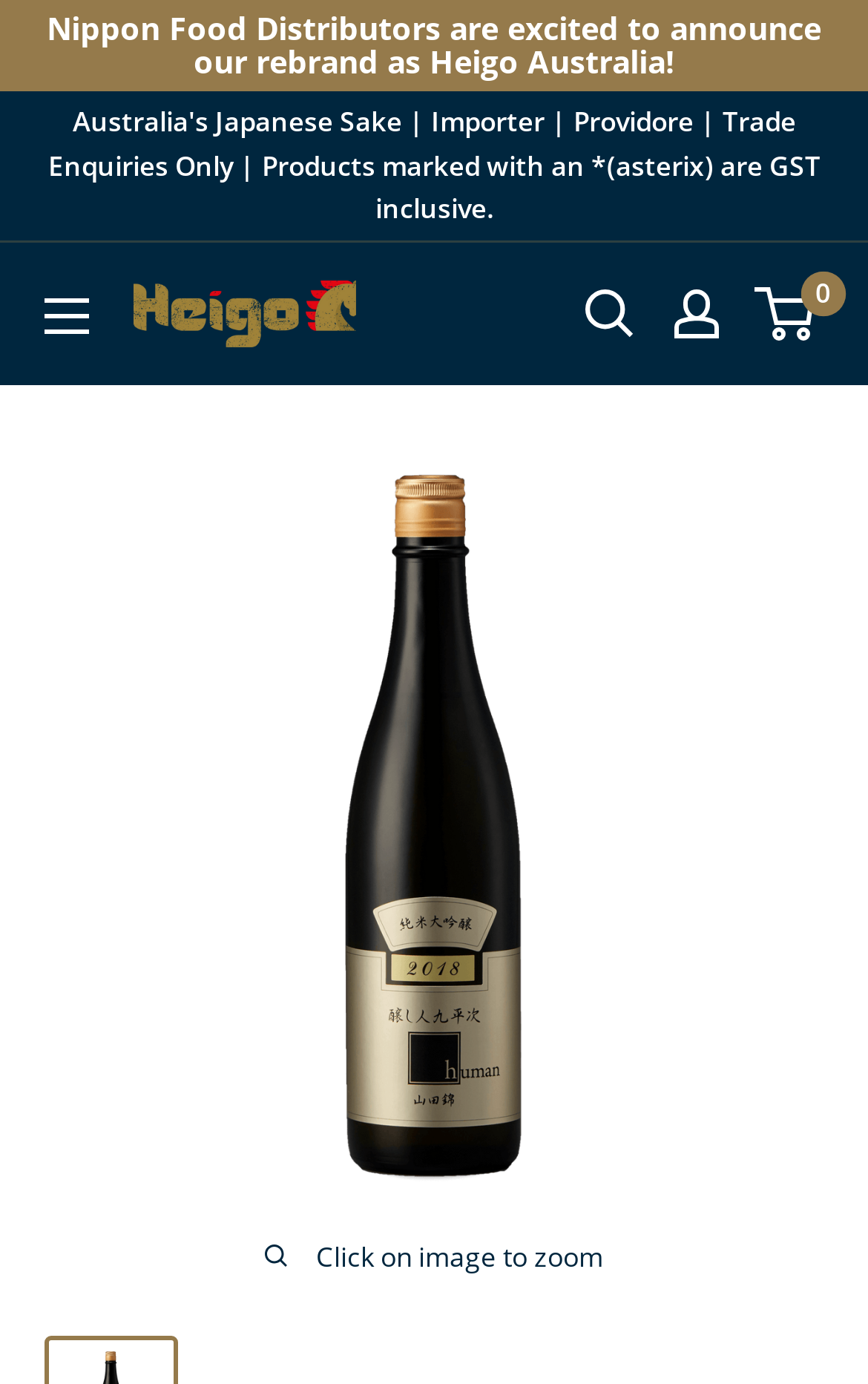Identify the bounding box for the UI element specified in this description: "Heigo". The coordinates must be four float numbers between 0 and 1, formatted as [left, top, right, bottom].

[0.154, 0.203, 0.41, 0.251]